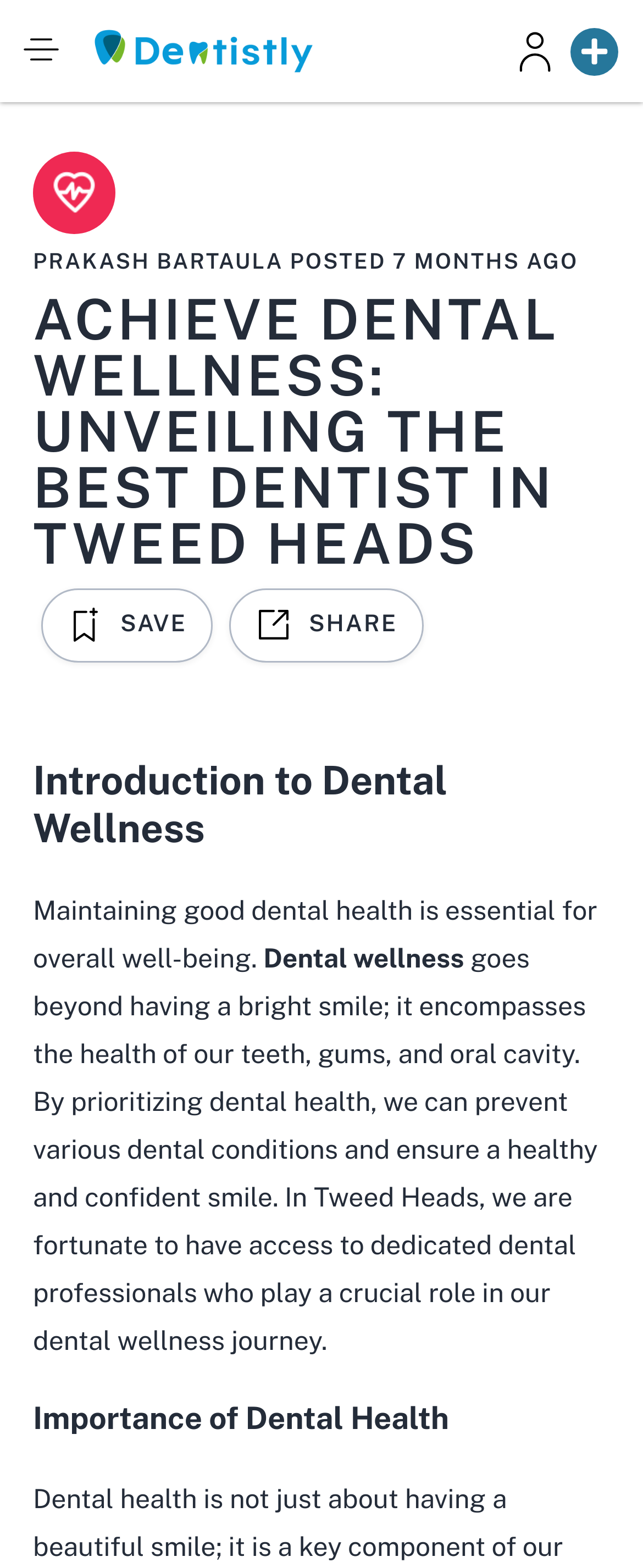Generate a thorough description of the webpage.

The webpage is about Achieve Dental Wellness, specifically highlighting the best dentist in Tweed Heads. At the top, there is a prominent heading with the title of the webpage. Below it, there is a small image and a link on the left side, while on the right side, there are two links with accompanying images. 

Further down, there is a section with a heading "ACHIEVE DENTAL WELLNESS: UNVEILING THE BEST DENTIST IN TWEED HEADS" followed by a paragraph of text written by Prakash Bartaula, posted 7 months ago. 

Below this section, there is a heading "Introduction to Dental Wellness" followed by a few paragraphs of text discussing the importance of dental health and wellness. The text explains that dental wellness goes beyond having a bright smile and encompasses the health of teeth, gums, and oral cavity. It also mentions the role of dental professionals in Tweed Heads in maintaining dental wellness.

On the left side of the text, there are two buttons, "1 SAVE" and "1 SHARE", each with a small image. The webpage also has a heading "Importance of Dental Health" towards the bottom. Overall, the webpage appears to be an informative article about dental wellness and the importance of dental health.